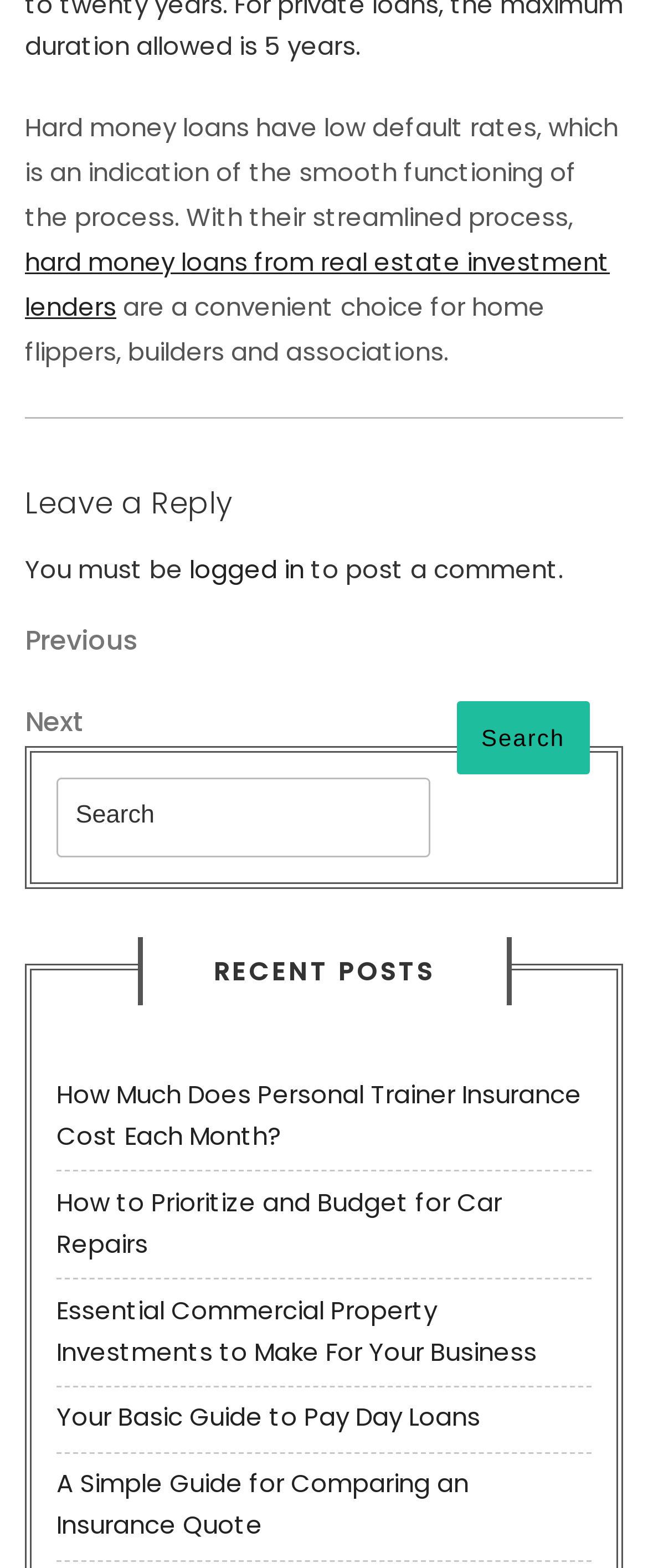Locate the bounding box coordinates of the clickable part needed for the task: "Search for something".

[0.087, 0.496, 0.665, 0.546]